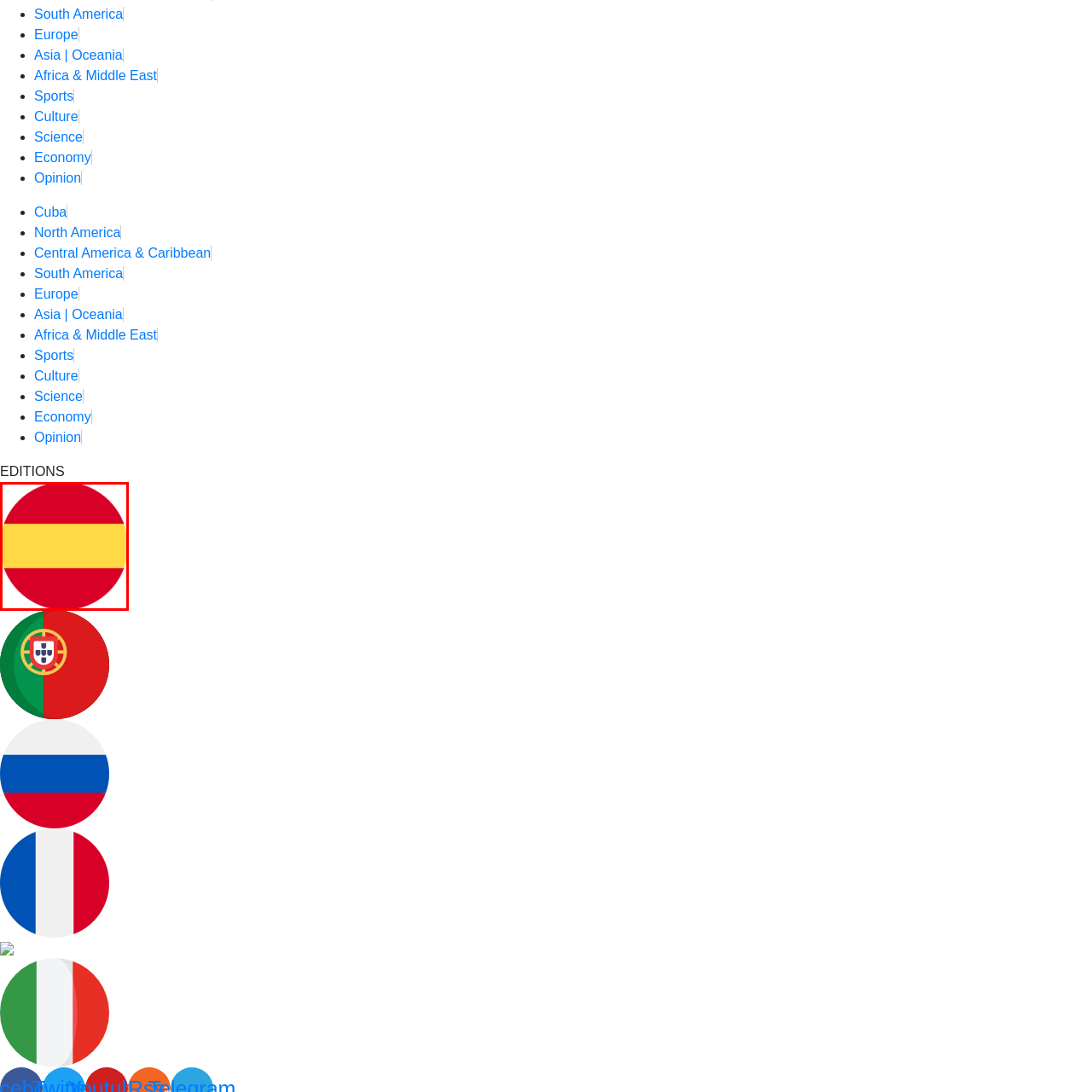Articulate a detailed description of the image inside the red frame.

The image features the national flag of Spain, characterized by its vibrant horizontal stripes. The flag displays a bold red stripe at the top and bottom, with a prominent yellow stripe in the center that is twice as tall as each red stripe. This striking color combination symbolizes the country's rich history and cultural heritage. The flag often serves as a representation of national pride and identity for the Spanish people. Positioned within a circular format, the flag's design is instantly recognizable and commonly seen during national celebrations, sporting events, and cultural festivals.